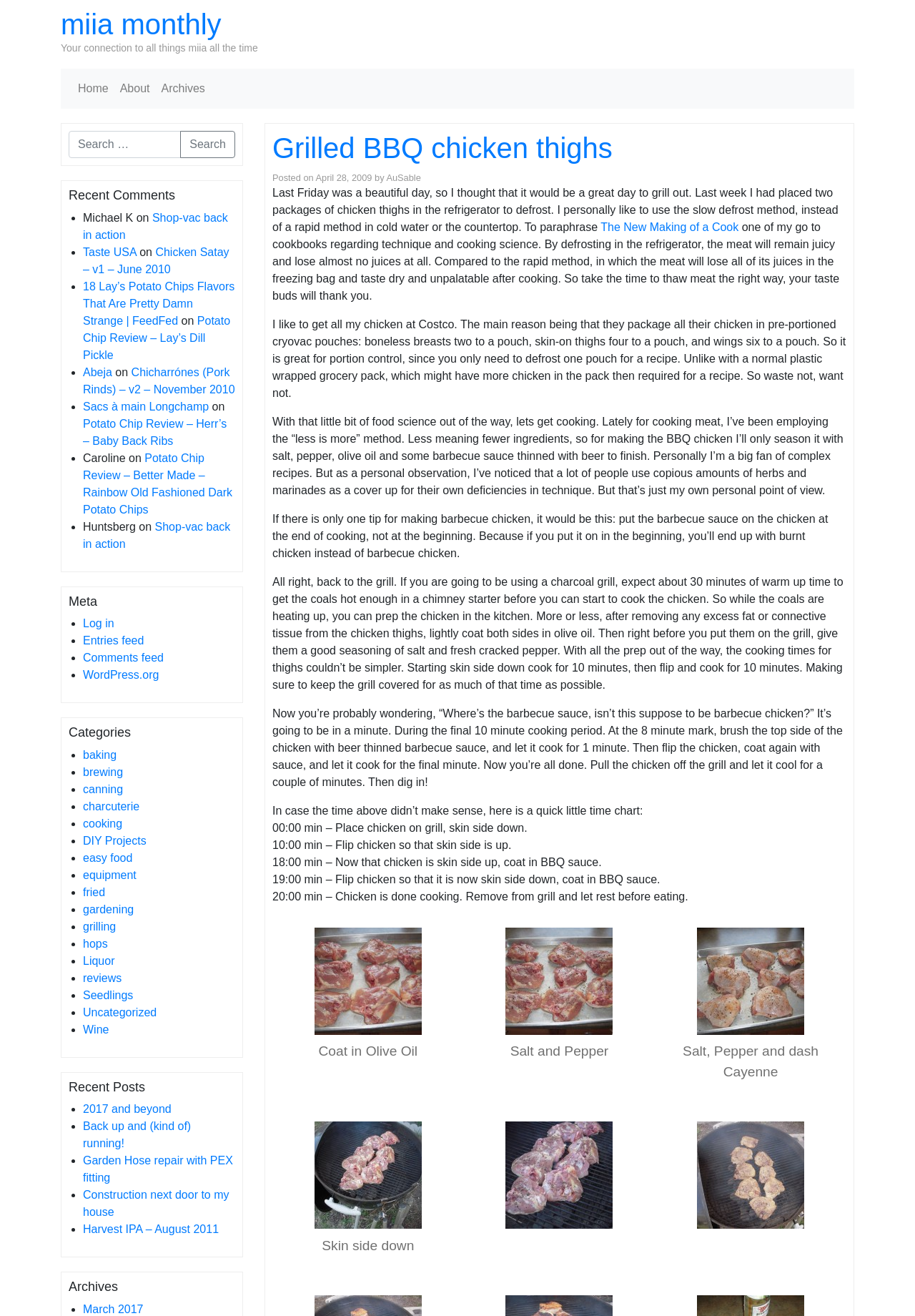Determine the bounding box coordinates of the region to click in order to accomplish the following instruction: "Search for something". Provide the coordinates as four float numbers between 0 and 1, specifically [left, top, right, bottom].

[0.075, 0.099, 0.198, 0.12]